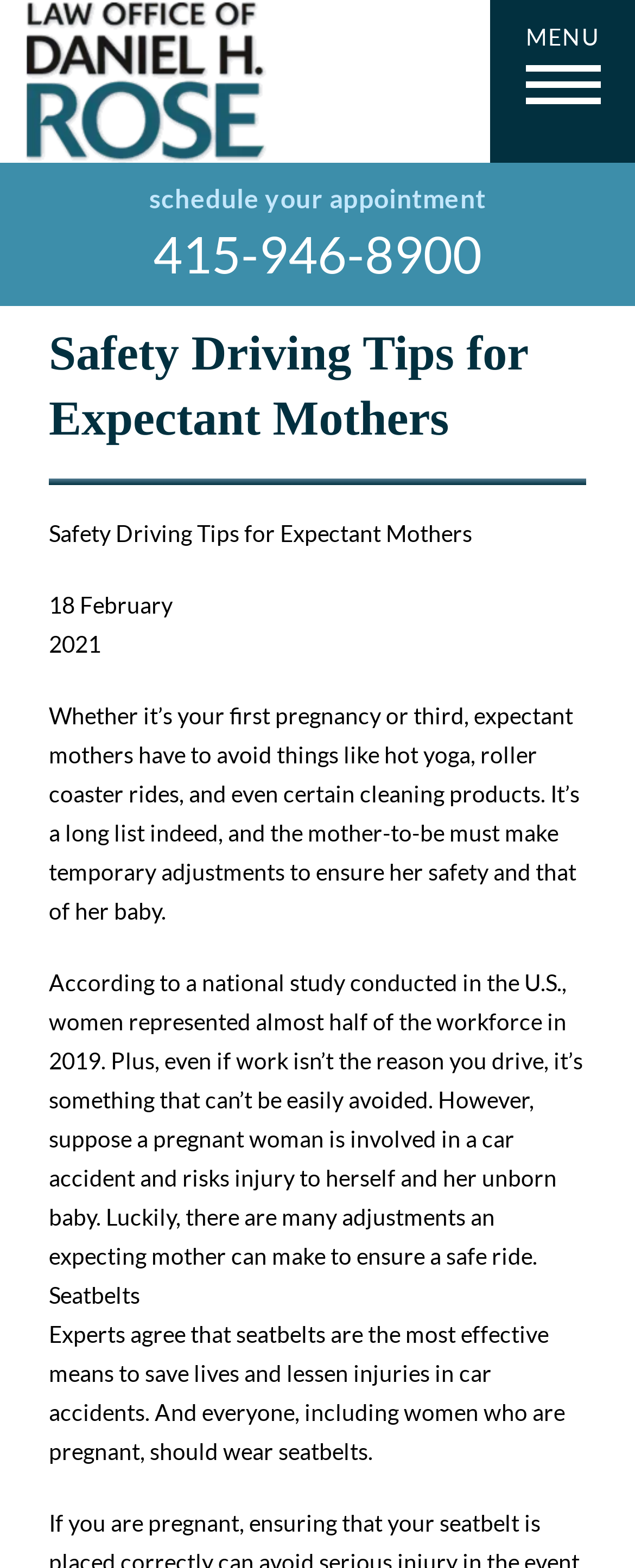Given the content of the image, can you provide a detailed answer to the question?
What is the name of the law firm?

The name of the law firm can be found at the top left corner of the webpage, where the logo and text 'Dan Rose Law' are located.